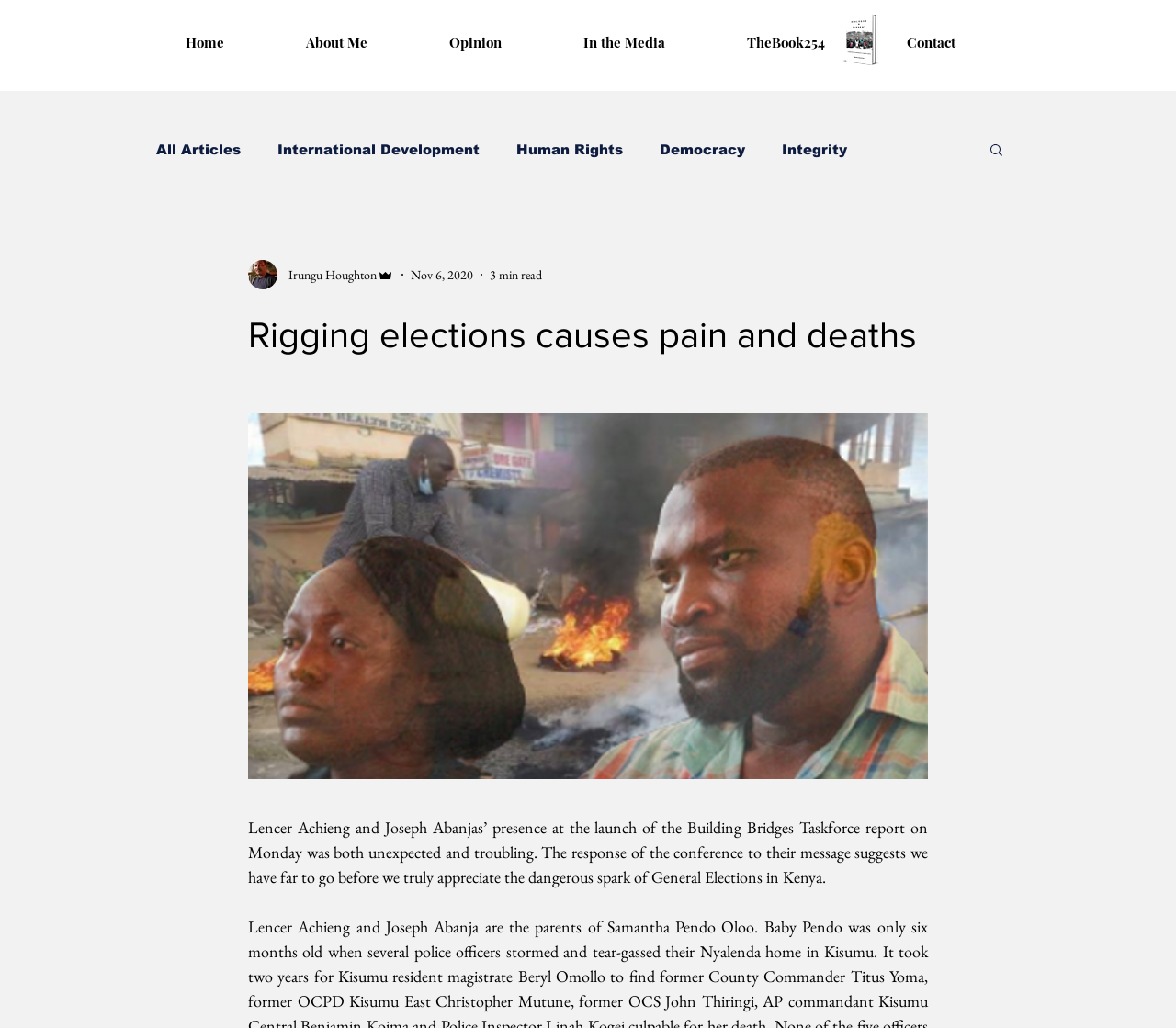What is the name of the section that contains the article?
From the screenshot, provide a brief answer in one word or phrase.

blog